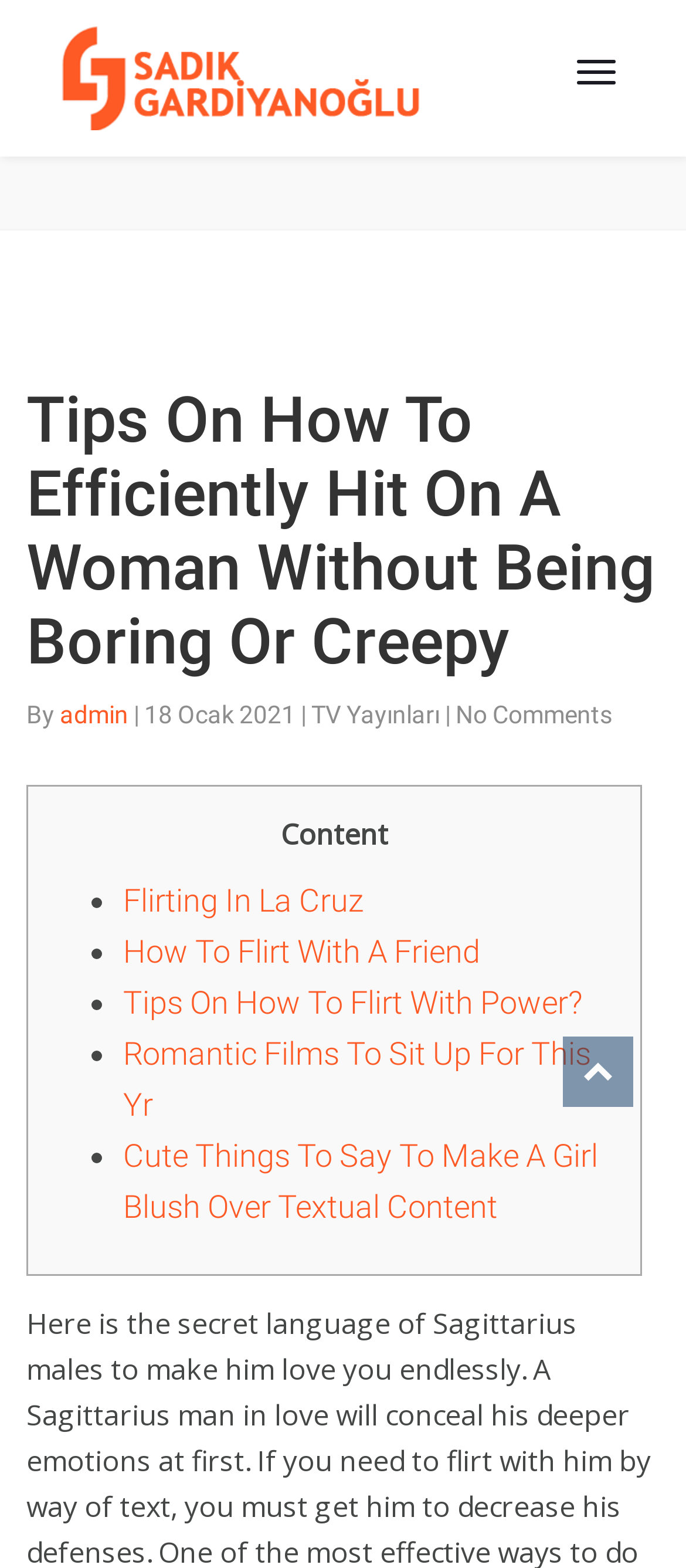Please specify the bounding box coordinates of the clickable region to carry out the following instruction: "Read the article about flirting in La Cruz". The coordinates should be four float numbers between 0 and 1, in the format [left, top, right, bottom].

[0.179, 0.562, 0.531, 0.585]